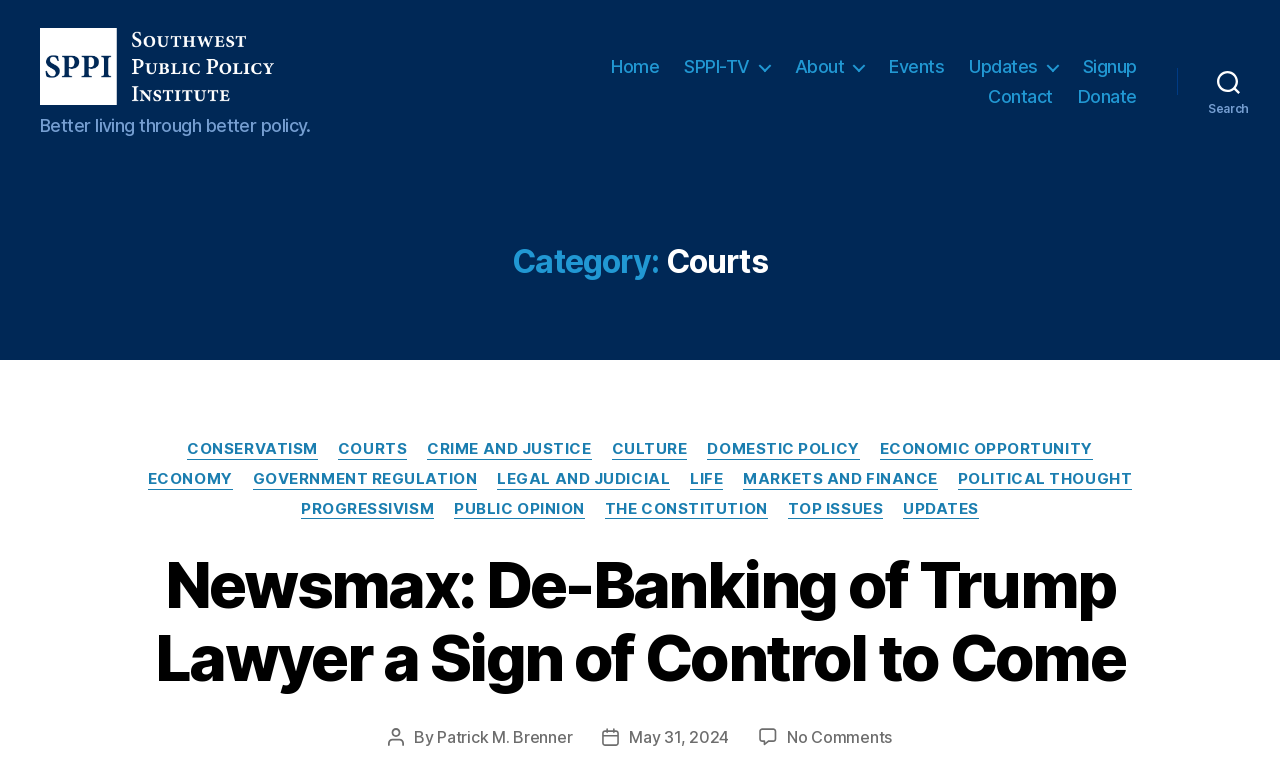Determine the bounding box coordinates for the area that should be clicked to carry out the following instruction: "Read the 'Newsmax: De-Banking of Trump Lawyer a Sign of Control to Come' article".

[0.121, 0.721, 0.879, 0.914]